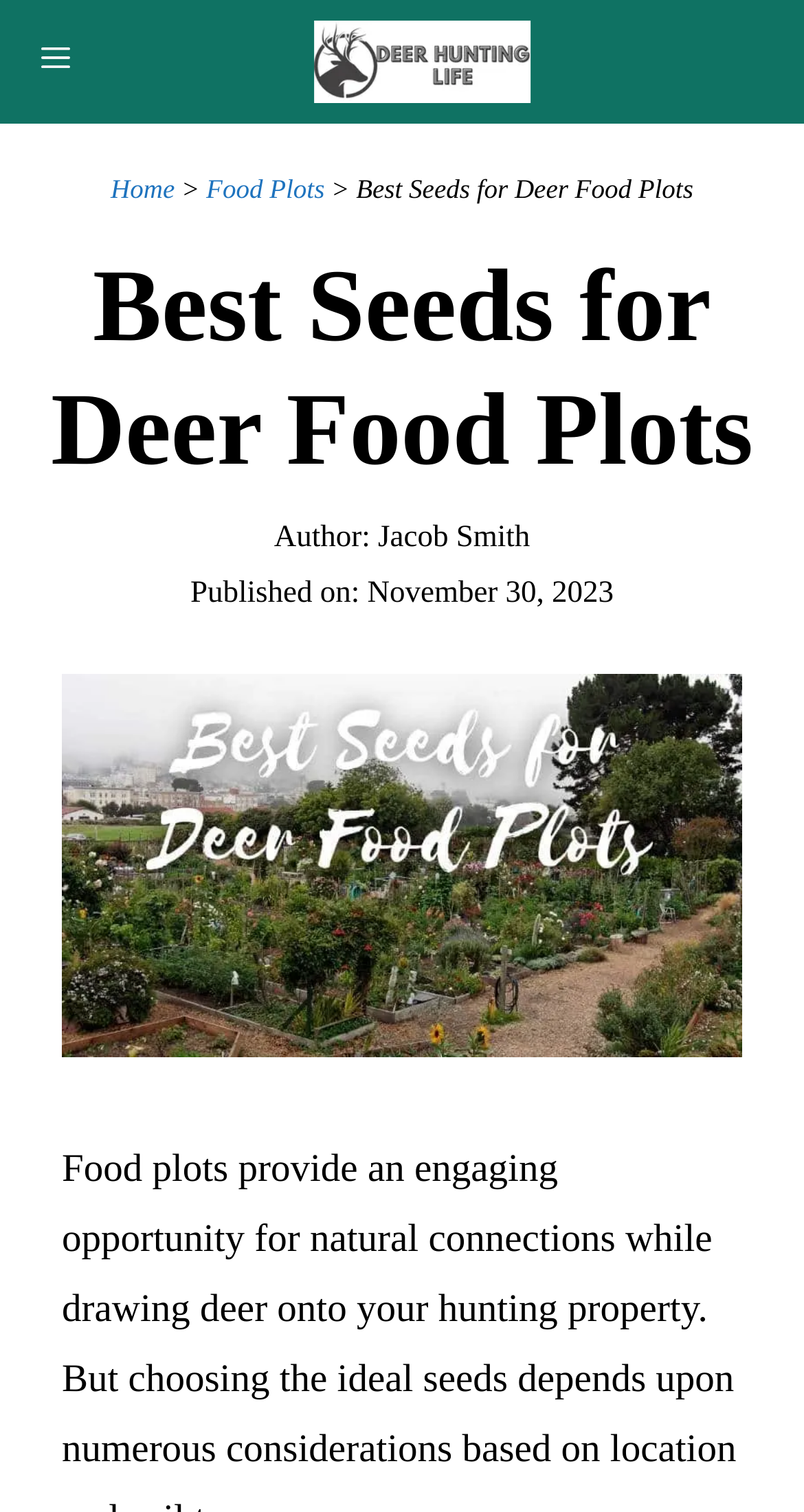Identify the bounding box of the UI component described as: "Food Plots".

[0.256, 0.114, 0.404, 0.135]